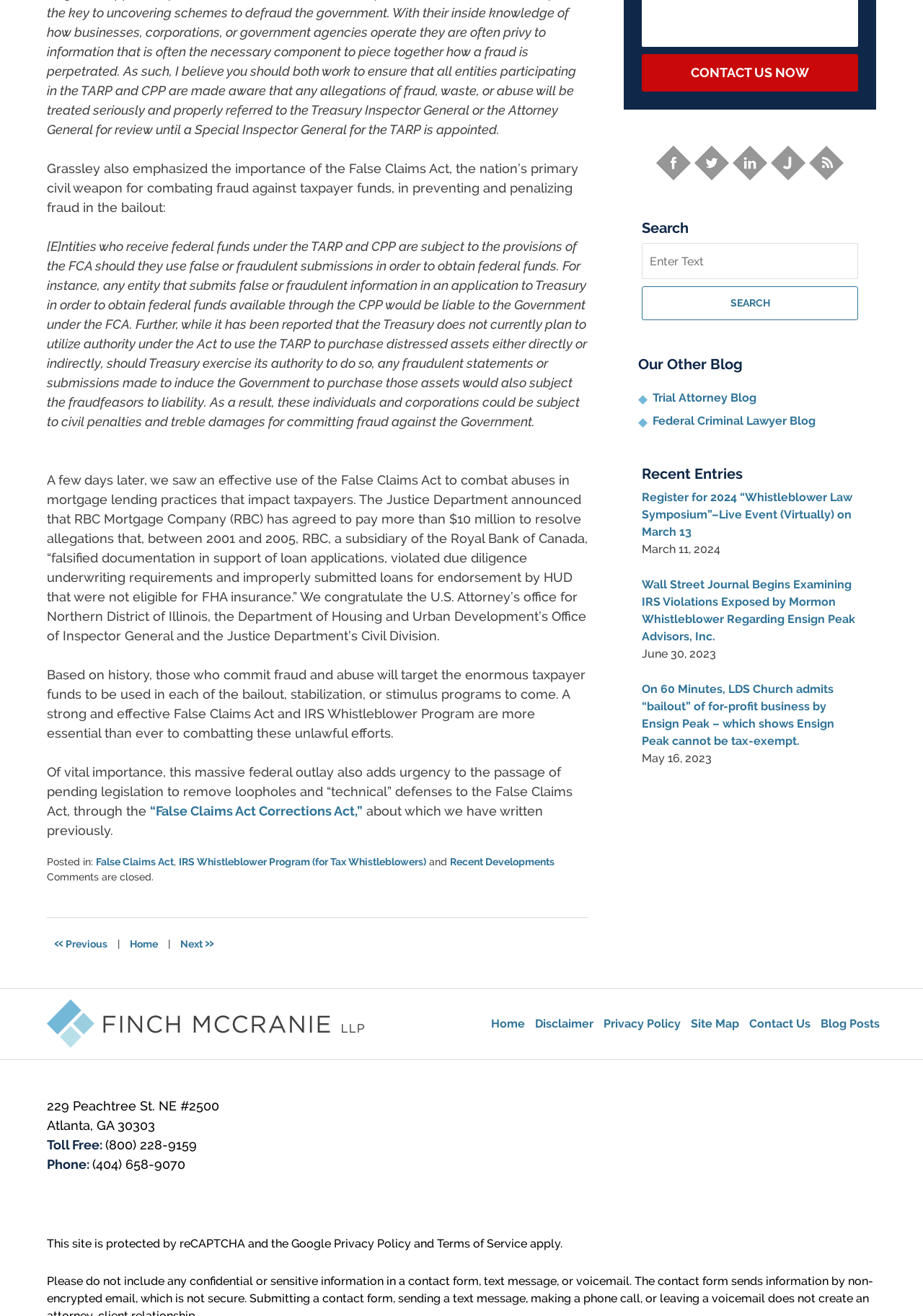Determine the bounding box coordinates for the HTML element described here: "Federal Criminal Lawyer Blog".

[0.695, 0.315, 0.884, 0.325]